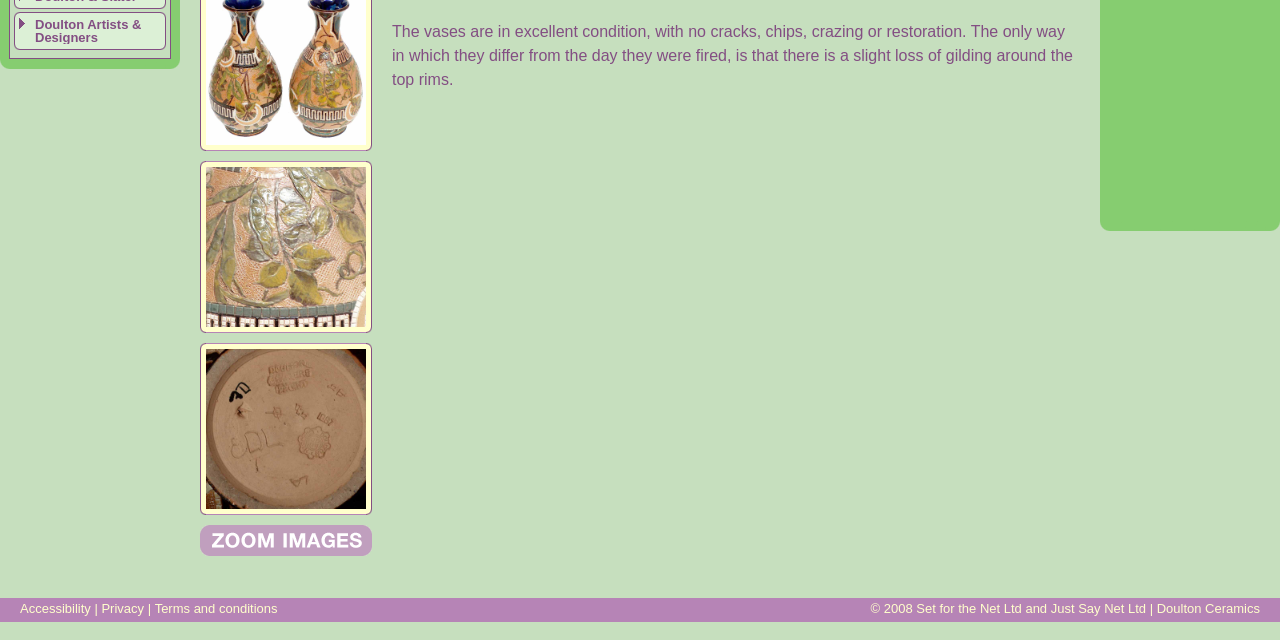Give the bounding box coordinates for the element described by: "Privacy".

[0.079, 0.939, 0.113, 0.962]